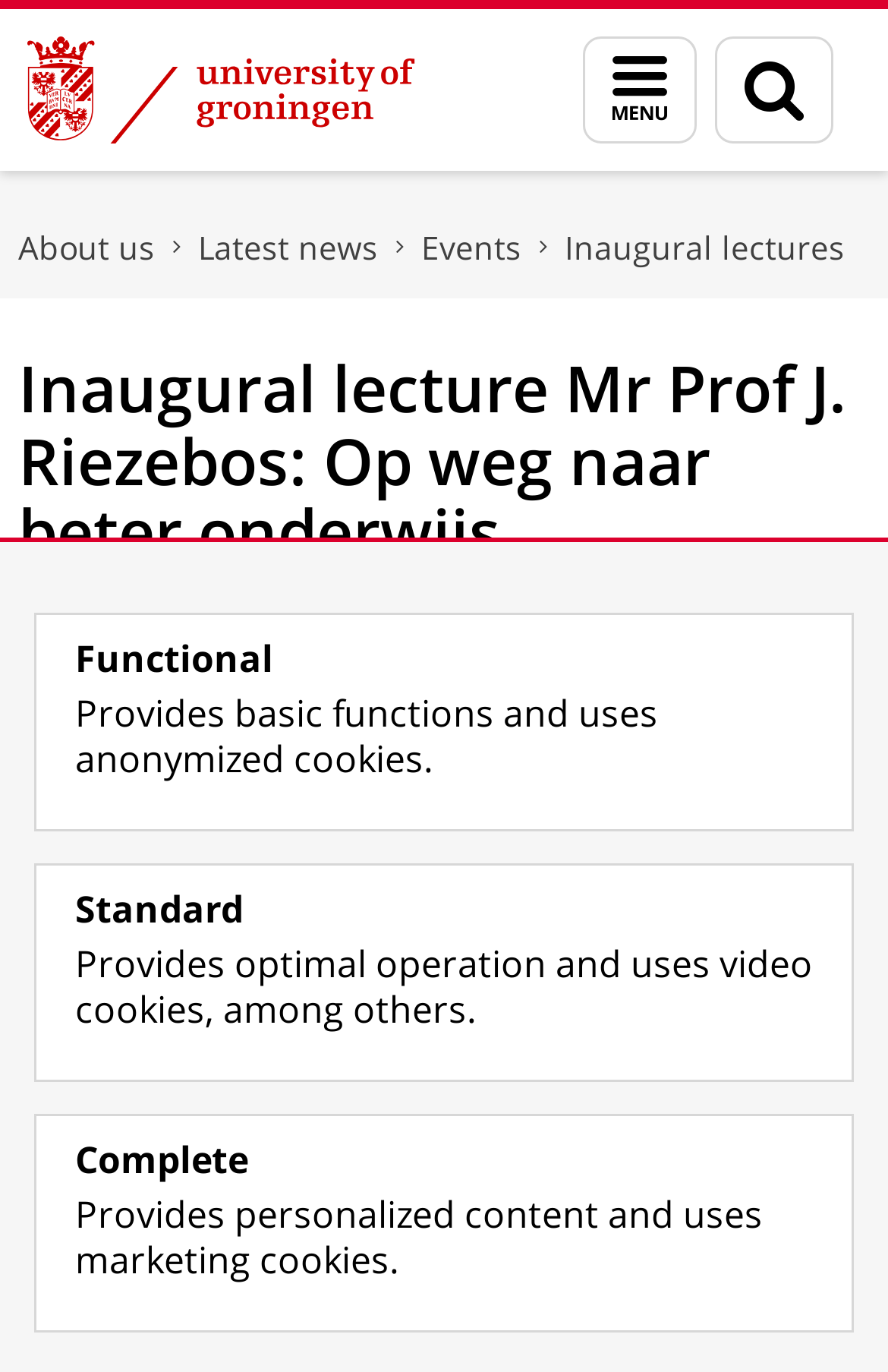Can you find and provide the title of the webpage?

Inaugural lecture Mr Prof J. Riezebos: Op weg naar beter onderwijs